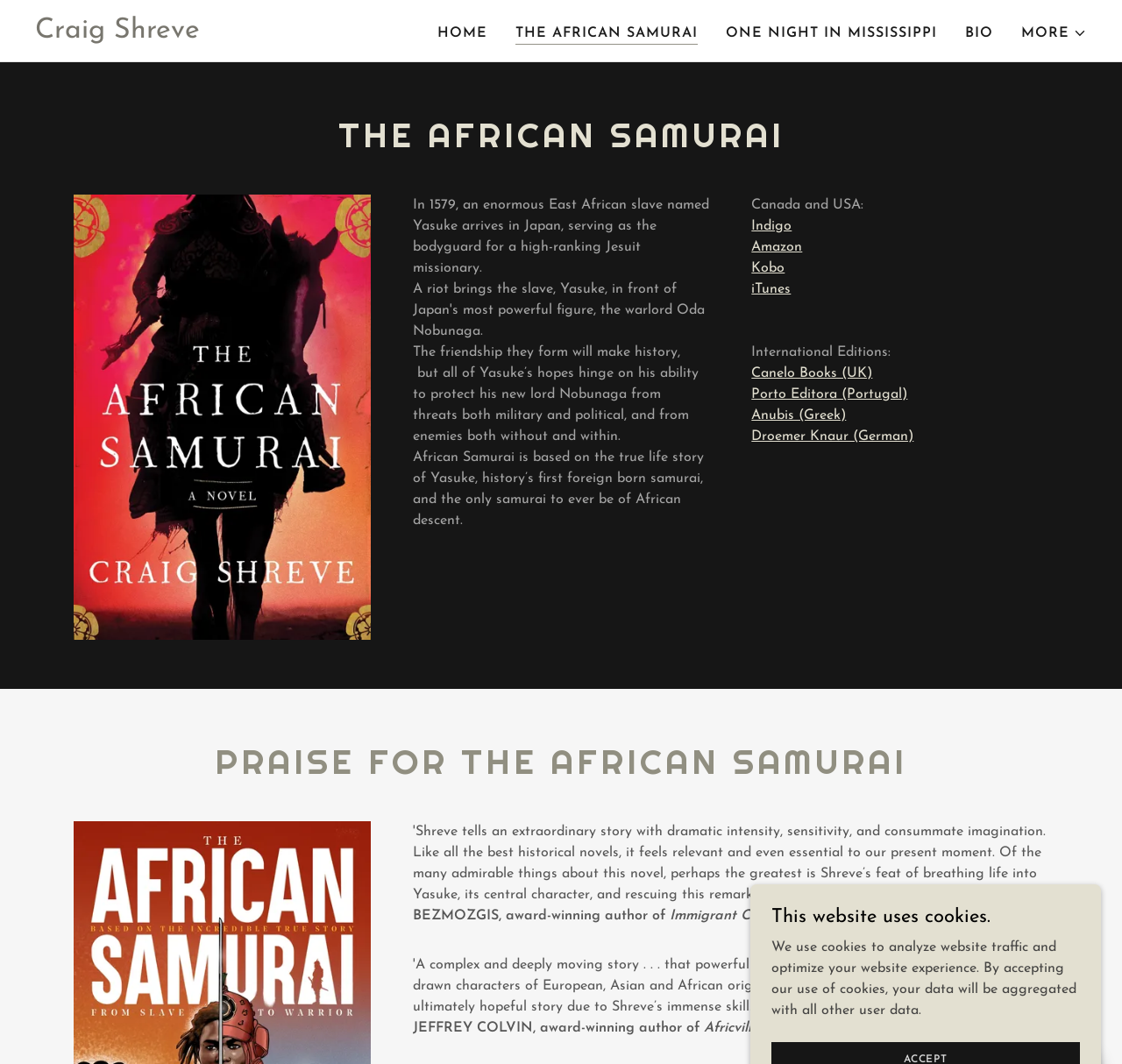Identify the bounding box coordinates for the UI element mentioned here: "Bio". Provide the coordinates as four float values between 0 and 1, i.e., [left, top, right, bottom].

[0.855, 0.016, 0.89, 0.046]